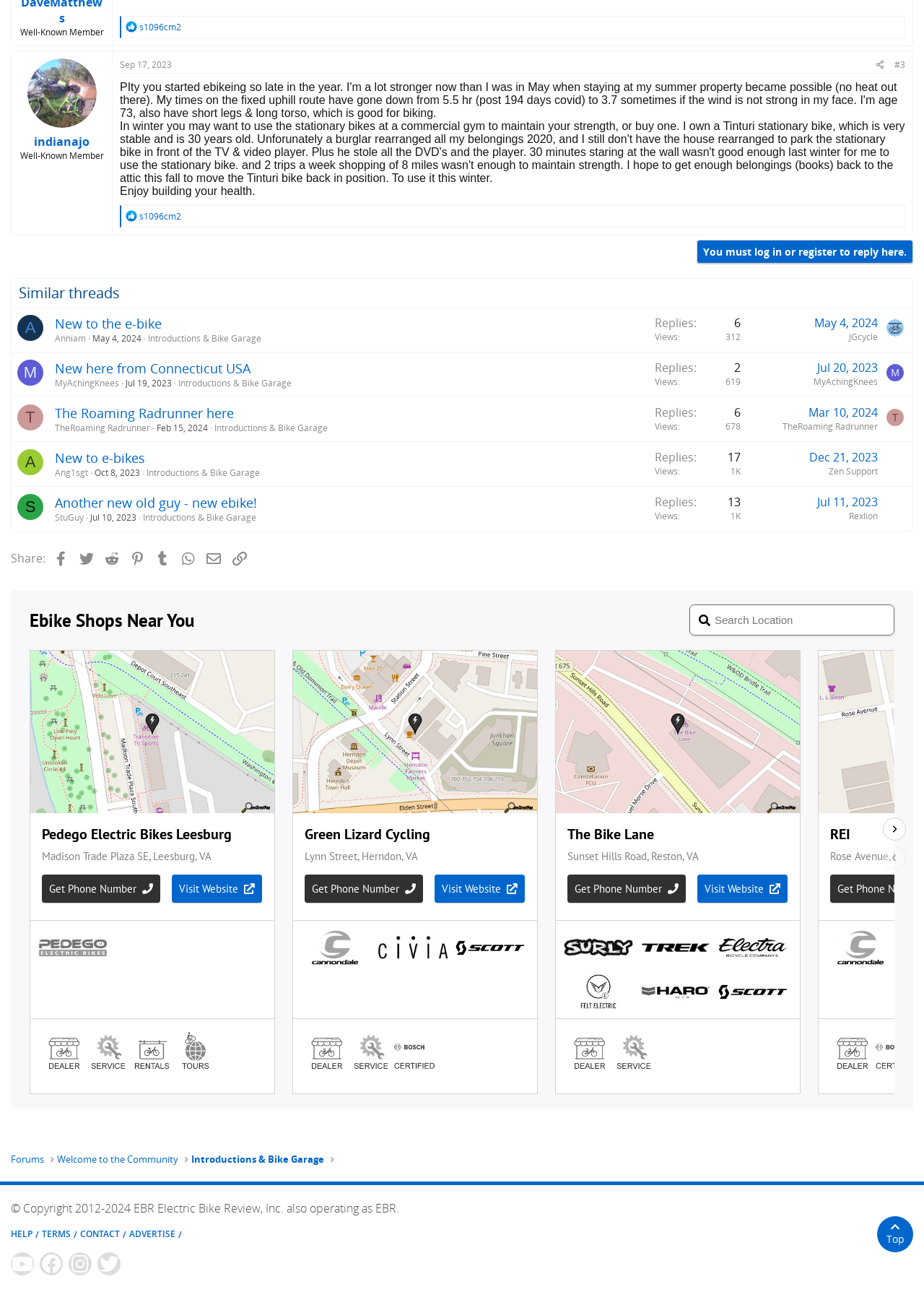Please specify the bounding box coordinates of the area that should be clicked to accomplish the following instruction: "Click on the 'You must log in or register to reply here.' link". The coordinates should consist of four float numbers between 0 and 1, i.e., [left, top, right, bottom].

[0.754, 0.185, 0.988, 0.204]